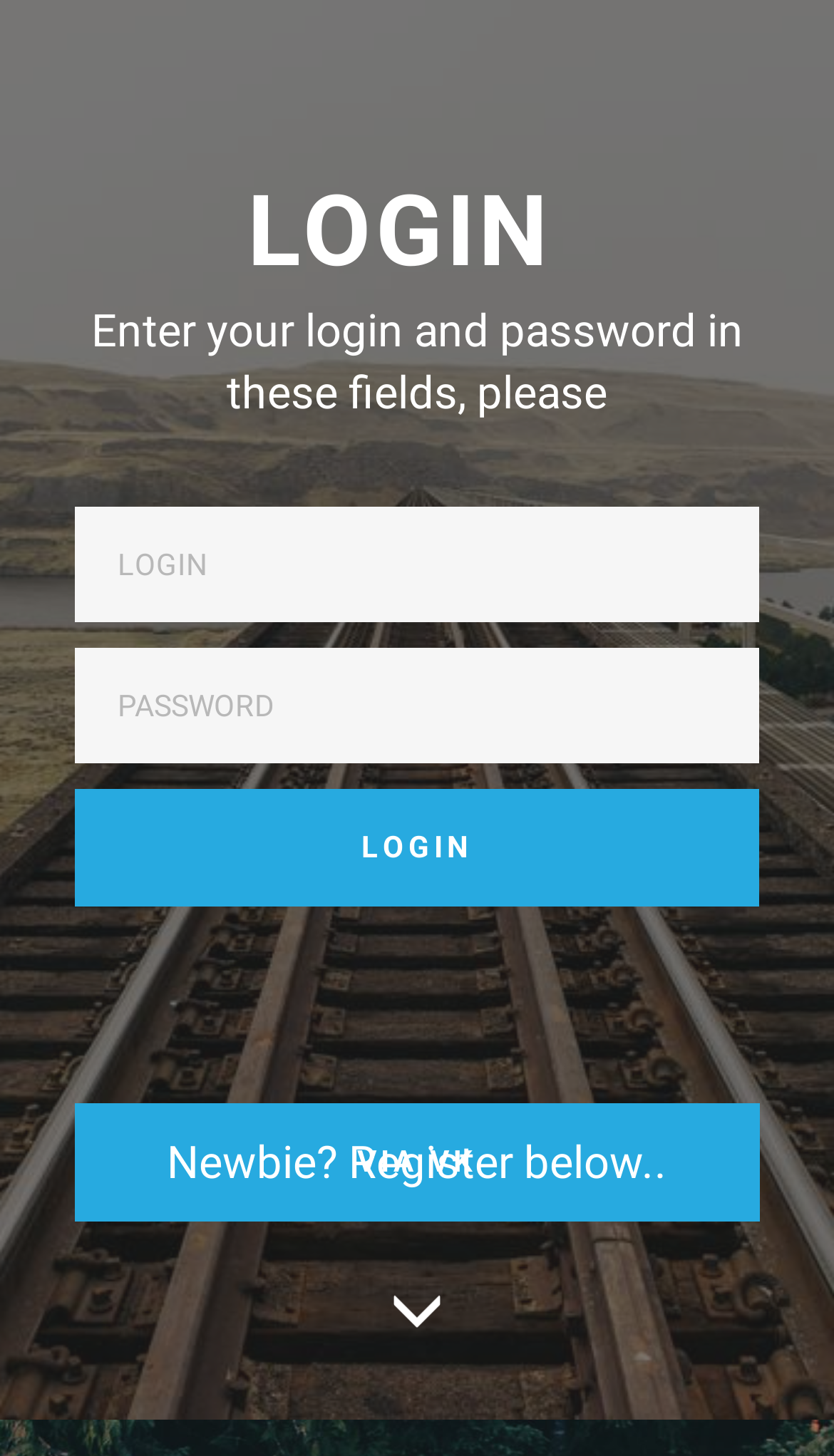Please answer the following question using a single word or phrase: 
What is the alternative login option?

VIA VK